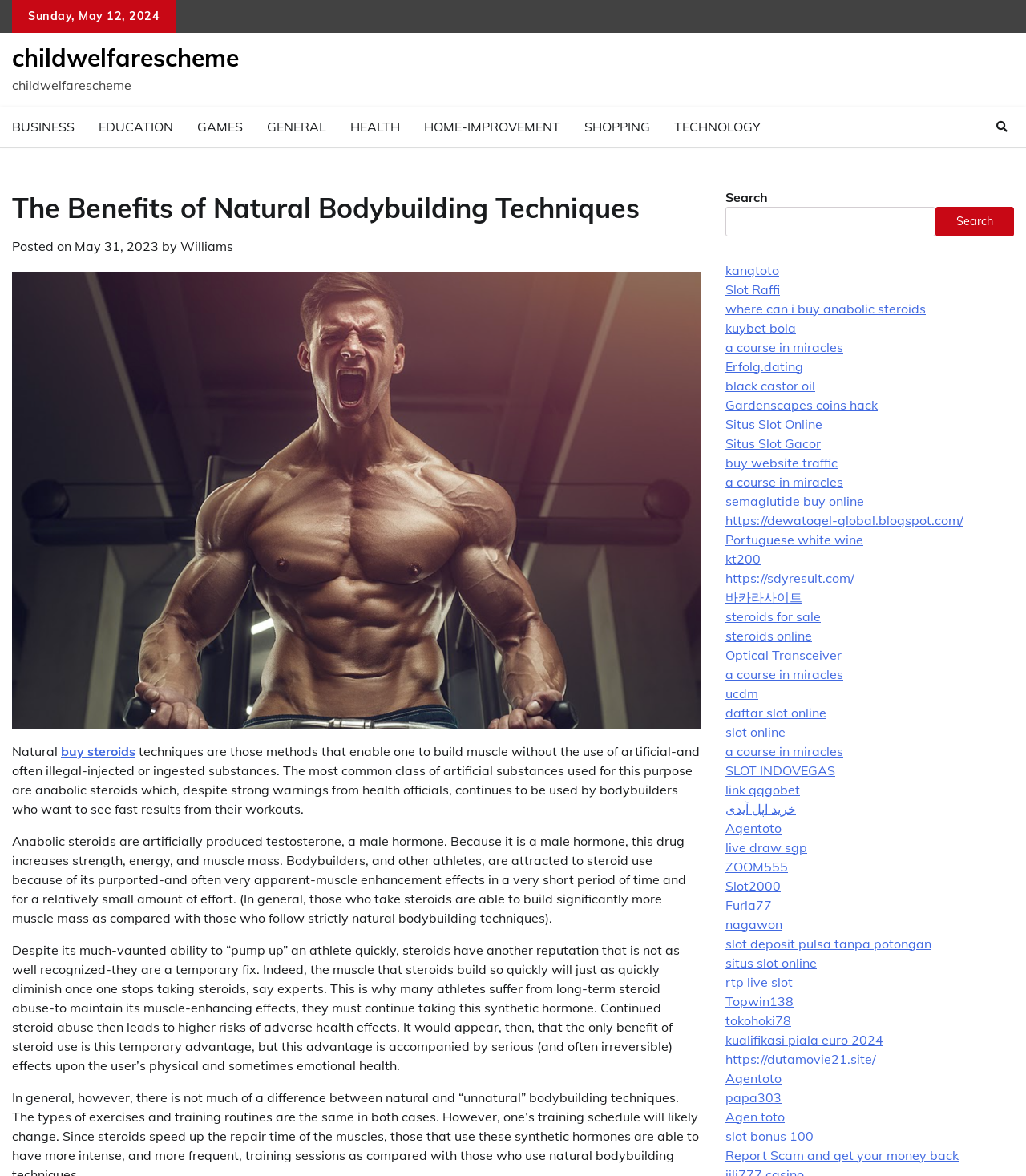Kindly determine the bounding box coordinates for the area that needs to be clicked to execute this instruction: "Download high quality".

None